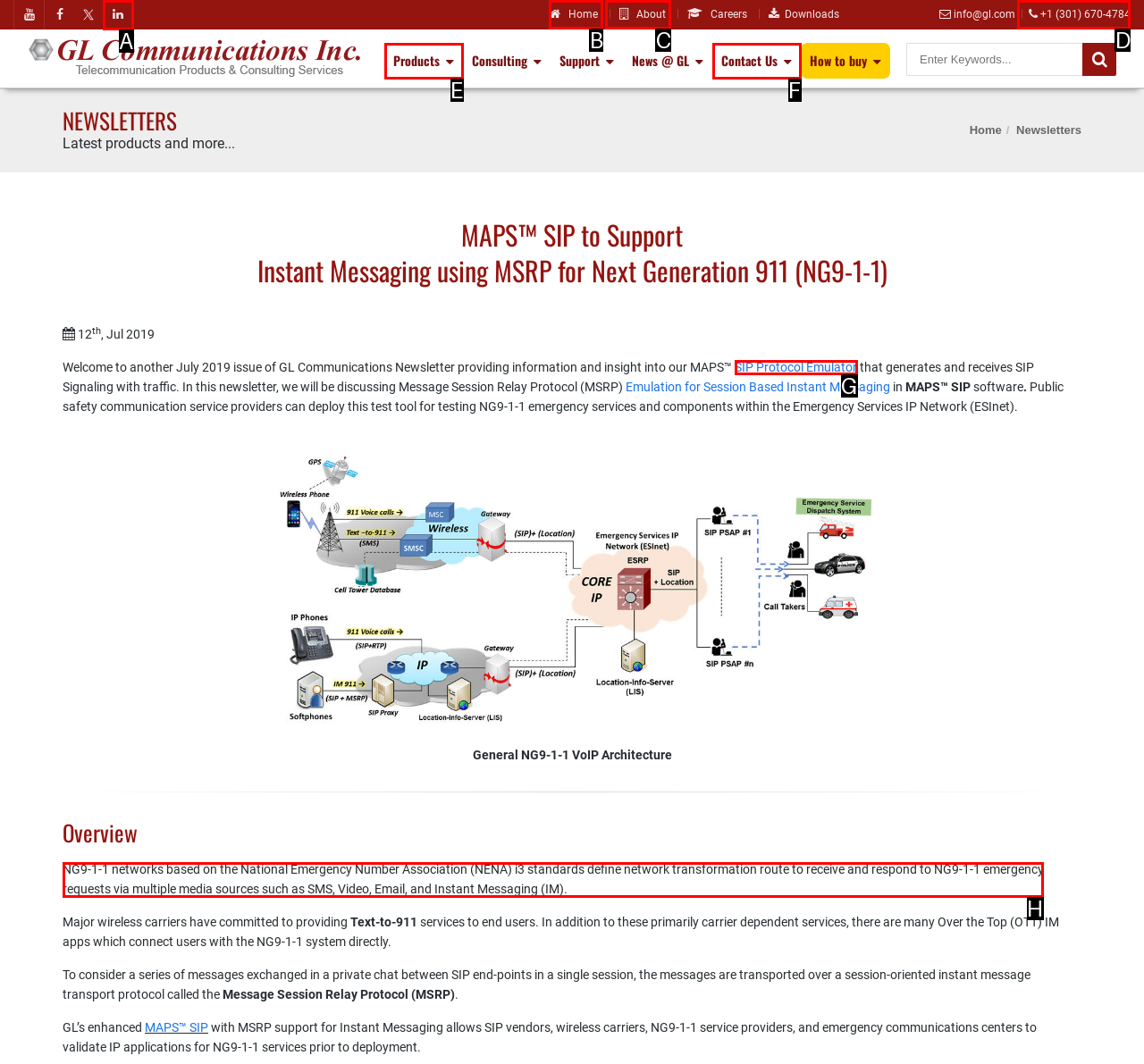Tell me which letter corresponds to the UI element that should be clicked to fulfill this instruction: read about NG9-1-1 emergency services
Answer using the letter of the chosen option directly.

H